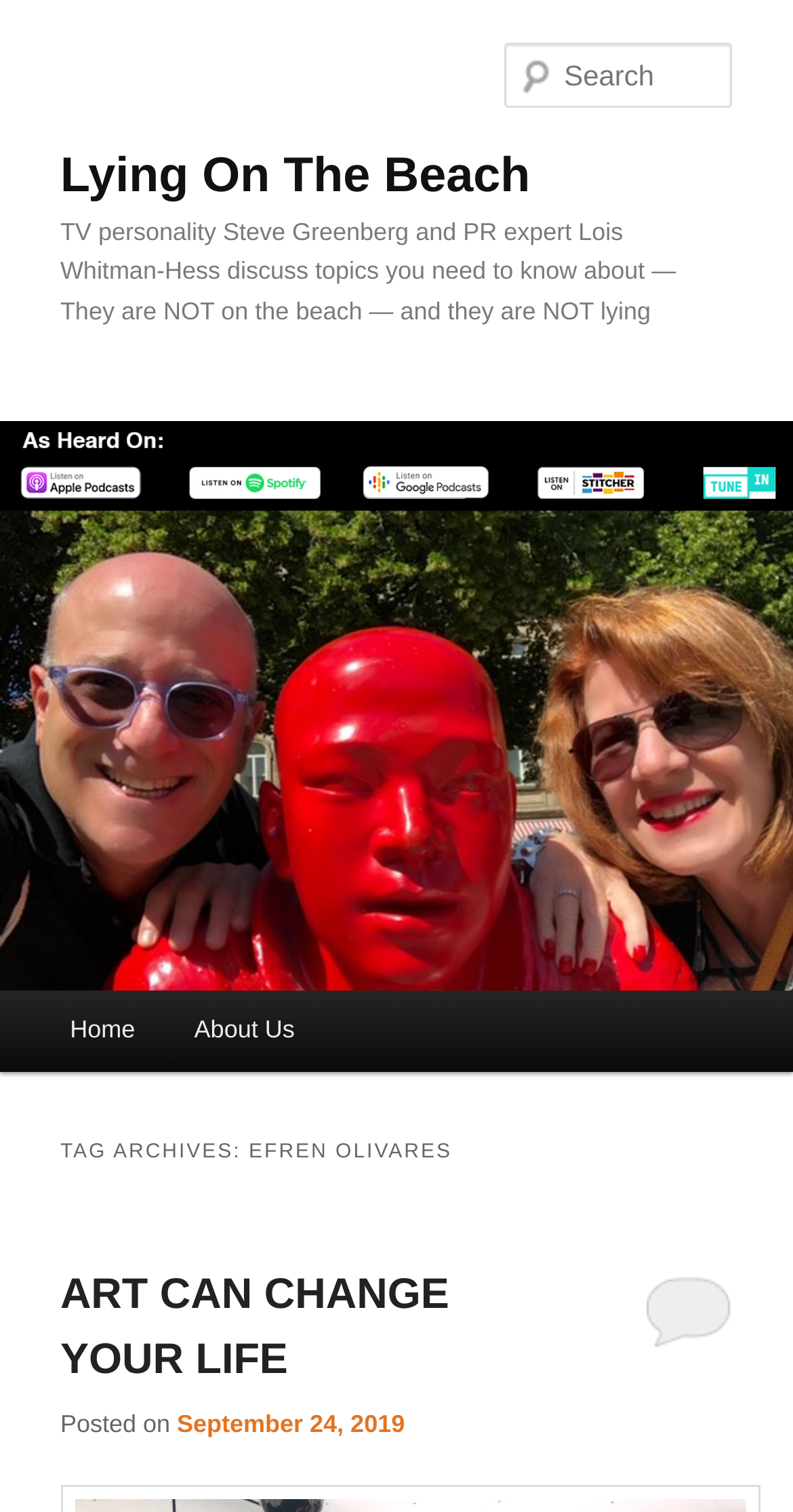Carefully observe the image and respond to the question with a detailed answer:
What is the name of the TV personality?

The webpage mentions 'TV personality Steve Greenberg and PR expert Lois Whitman-Hess discuss topics you need to know about' in one of its headings, which indicates that Steve Greenberg is a TV personality.